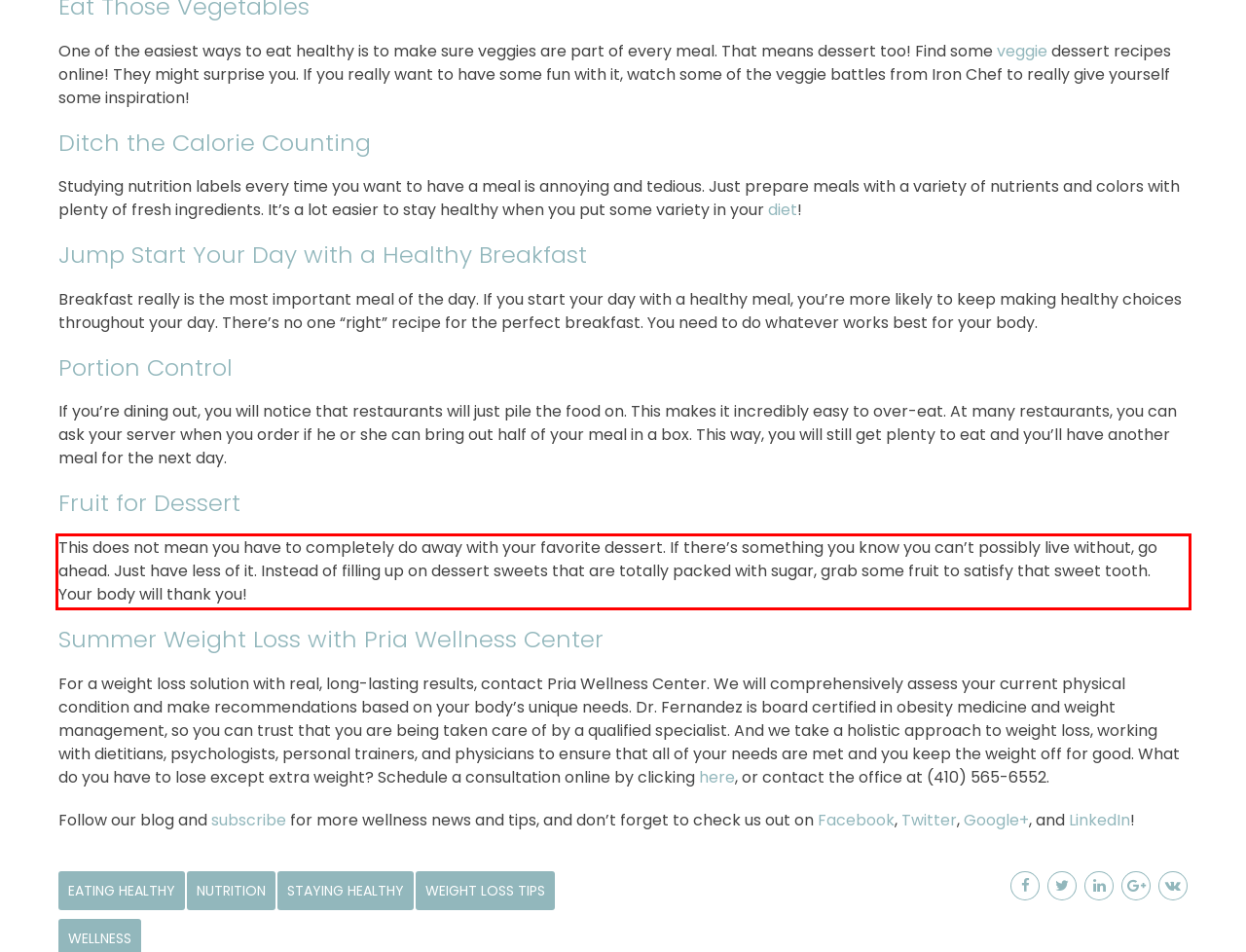View the screenshot of the webpage and identify the UI element surrounded by a red bounding box. Extract the text contained within this red bounding box.

This does not mean you have to completely do away with your favorite dessert. If there’s something you know you can’t possibly live without, go ahead. Just have less of it. Instead of filling up on dessert sweets that are totally packed with sugar, grab some fruit to satisfy that sweet tooth. Your body will thank you!